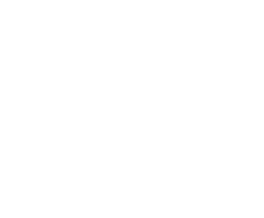What is the atmosphere of the scene?
Please interpret the details in the image and answer the question thoroughly.

The caption describes the scene as capturing the essence of relaxation and contemplation in nature, and the sunlight bathing the grass enhances the tranquil atmosphere, creating a sense of serenity and peacefulness.